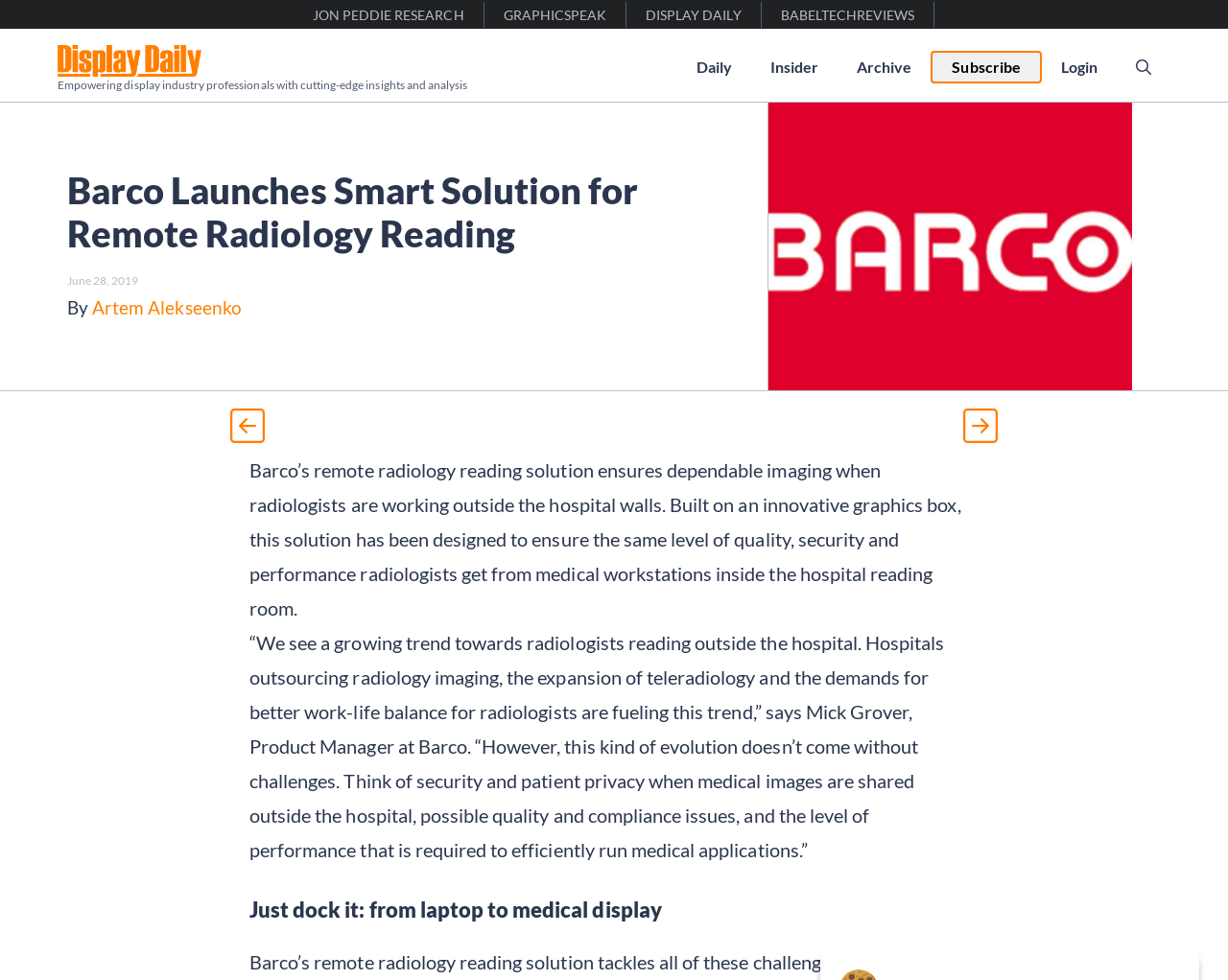Detail the various sections and features present on the webpage.

The webpage is about Barco's remote radiology reading solution, which ensures dependable imaging for radiologists working outside the hospital. At the top, there are four links to other websites: JON PEDDIE RESEARCH, GRAPHICSPEAK, DISPLAY DAILY, and BABELTECHREVIEWS. Below these links, there is a banner with the site's name, "Display Daily", accompanied by an image and a tagline that reads "Empowering display industry professionals with cutting-edge insights and analysis".

On the right side of the banner, there is a primary navigation menu with links to "Daily", "Insider", "Archive", "Subscribe", "Login", and "Open Search Bar". Below the navigation menu, there is a header section with a heading that reads "Barco Launches Smart Solution for Remote Radiology Reading" and a timestamp indicating the article was published on June 28, 2019. The author of the article, Artem Alekseenko, is also credited.

To the right of the header section, there is a large image of a Barco product. Below the image, there are two smaller images, one on the left and one on the right, with no accompanying text. The main content of the webpage is divided into three paragraphs. The first paragraph describes Barco's remote radiology reading solution, highlighting its ability to ensure dependable imaging outside the hospital. The second paragraph quotes Mick Grover, Product Manager at Barco, discussing the challenges of radiologists reading outside the hospital, including security, quality, and performance issues. The third paragraph has a heading "Just dock it: from laptop to medical display", but its content is not summarized in the accessibility tree.

Overall, the webpage has a clean layout, with a clear hierarchy of headings and a prominent image of the Barco product. The text is well-organized and easy to follow, with clear headings and concise paragraphs.